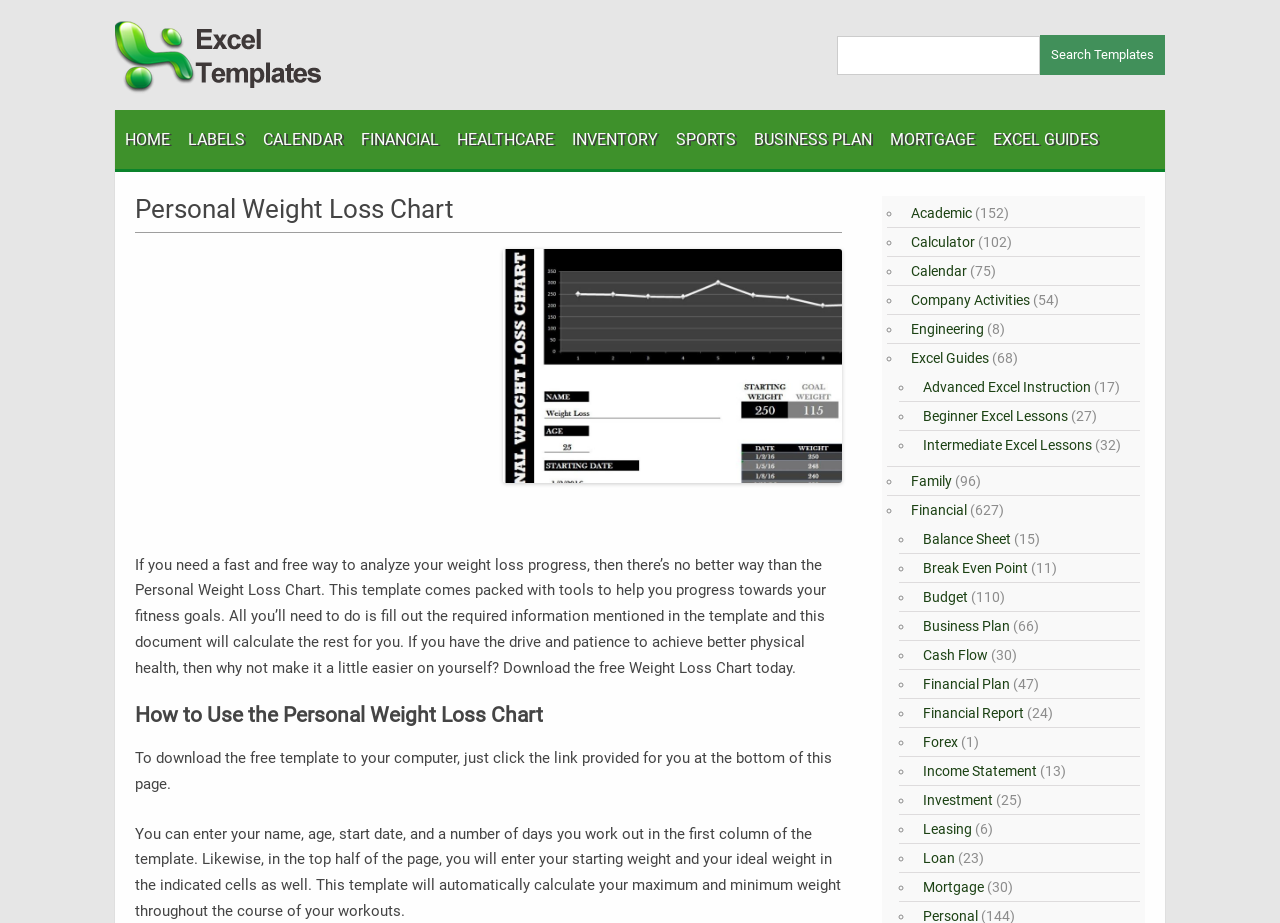Using the provided description Advanced Excel Instruction, find the bounding box coordinates for the UI element. Provide the coordinates in (top-left x, top-left y, bottom-right x, bottom-right y) format, ensuring all values are between 0 and 1.

[0.776, 0.272, 0.932, 0.316]